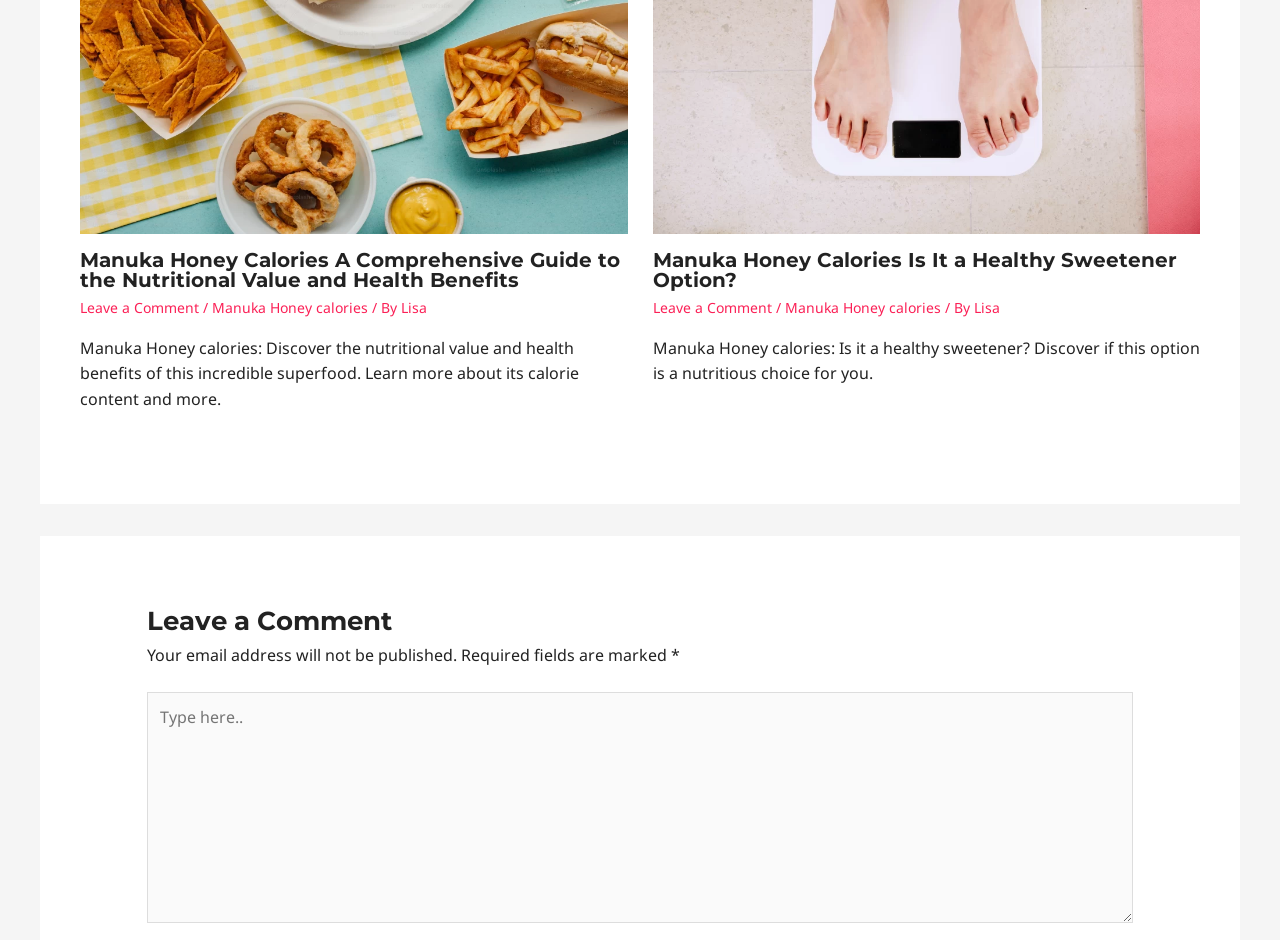Please specify the bounding box coordinates of the clickable region necessary for completing the following instruction: "Leave a comment". The coordinates must consist of four float numbers between 0 and 1, i.e., [left, top, right, bottom].

[0.062, 0.317, 0.155, 0.338]